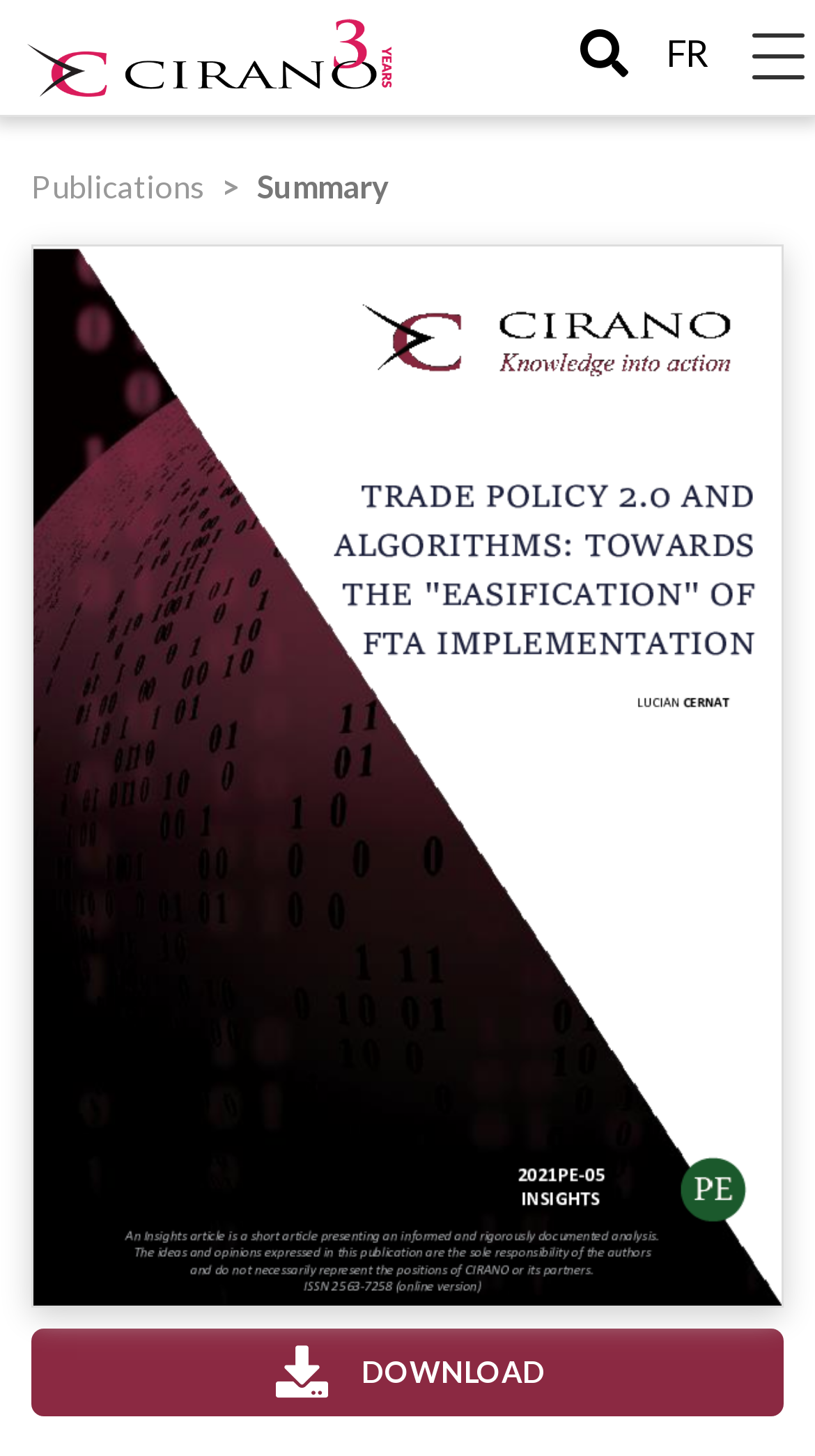Determine the bounding box coordinates for the HTML element mentioned in the following description: "Toggle navigation". The coordinates should be a list of four floats ranging from 0 to 1, represented as [left, top, right, bottom].

[0.895, 0.001, 0.997, 0.077]